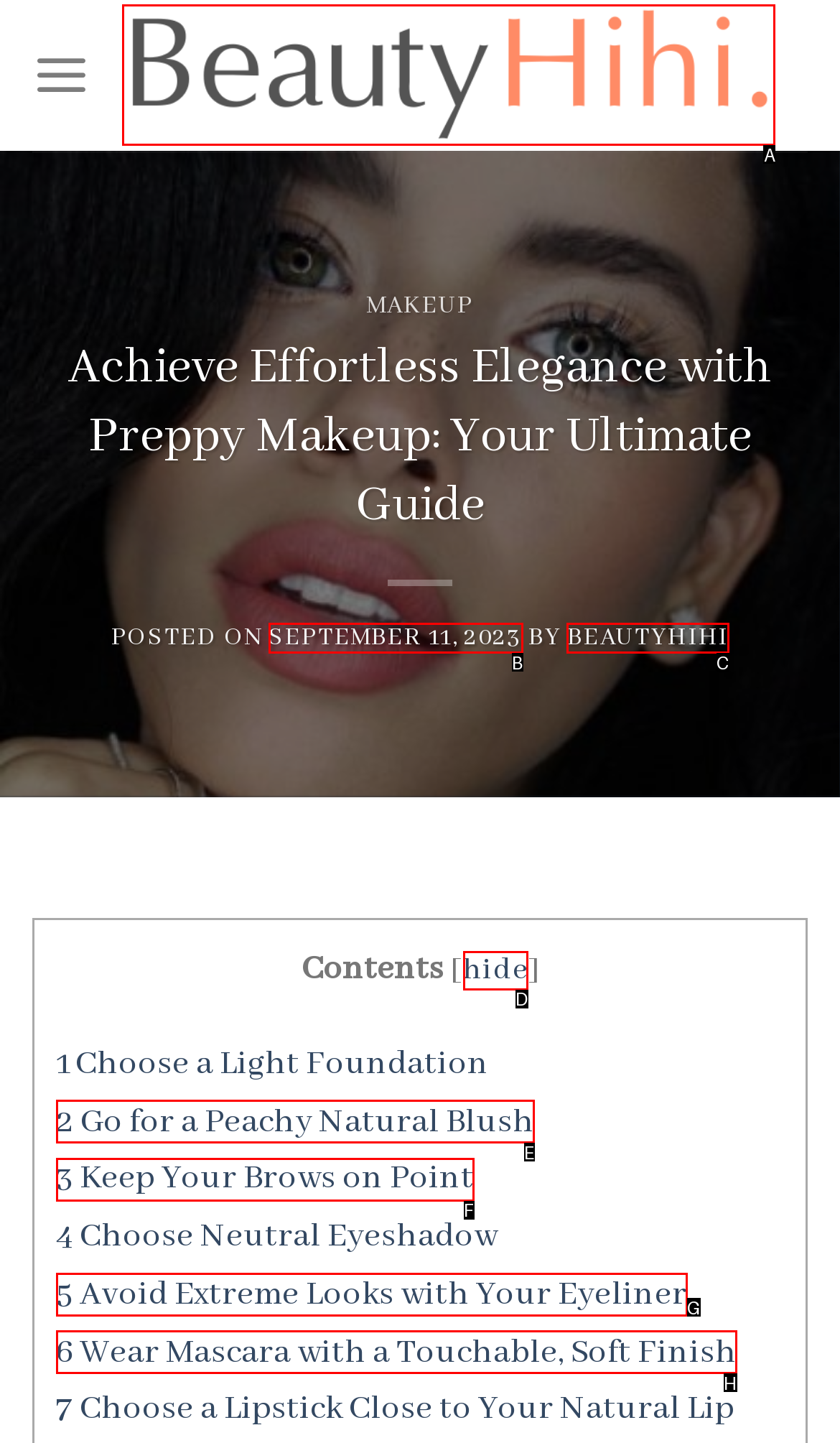Identify which HTML element should be clicked to fulfill this instruction: Explore the BeautyHiHi website Reply with the correct option's letter.

A